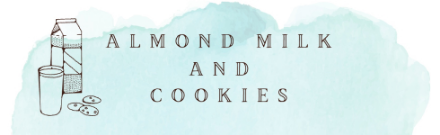Present an elaborate depiction of the scene captured in the image.

The image features the title "ALMOND MILK AND COOKIES" prominently displayed against a soft aqua watercolor background. Above the text, there's a charming illustration of a carton of almond milk and a glass, accompanied by several cookies. This design evokes a cozy and inviting atmosphere, appealing to those who love both sweets and healthy alternatives. The playful combination of imagery and typography perfectly reflects the theme of wholesome, flavorful recipes found on the website, inviting visitors to explore a range of nutritious options and delicious treats.